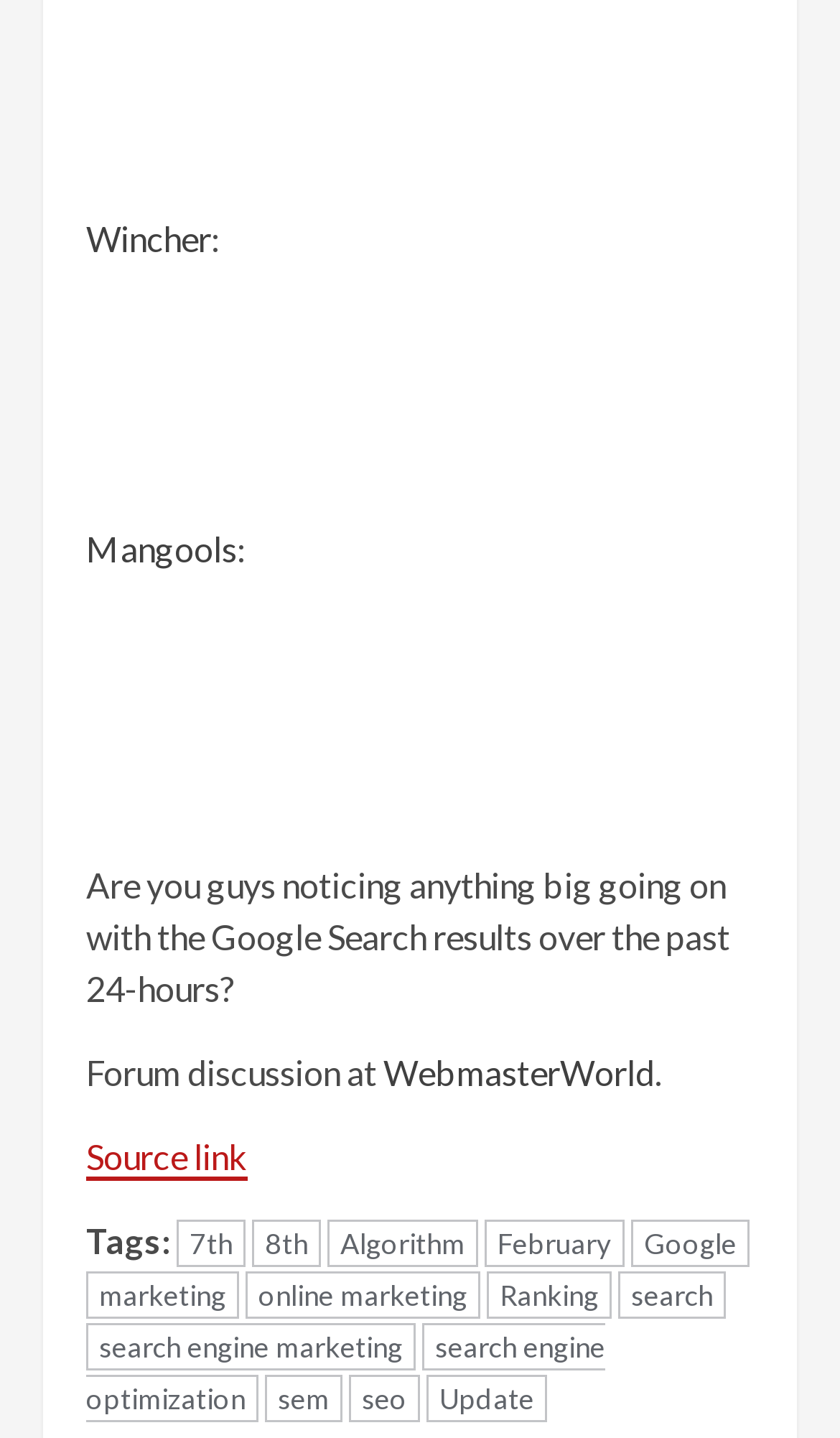Determine the bounding box for the UI element that matches this description: "Source link".

[0.103, 0.79, 0.295, 0.822]